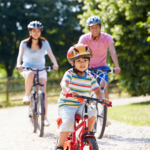What surrounds the pathway in the image?
Answer with a single word or phrase, using the screenshot for reference.

Lush greenery